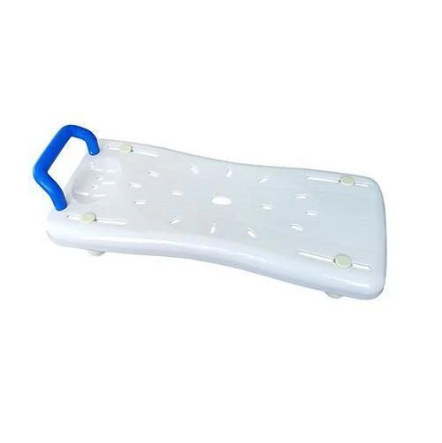Who can benefit from using this product?
Analyze the image and provide a thorough answer to the question.

The bath board is specifically designed to provide a reliable solution for individuals with mobility challenges, enabling them to maintain independence and safety in the bathroom. The ergonomic design, sturdy handle, and suction pads work together to provide a comfortable and secure bathing experience for these individuals.